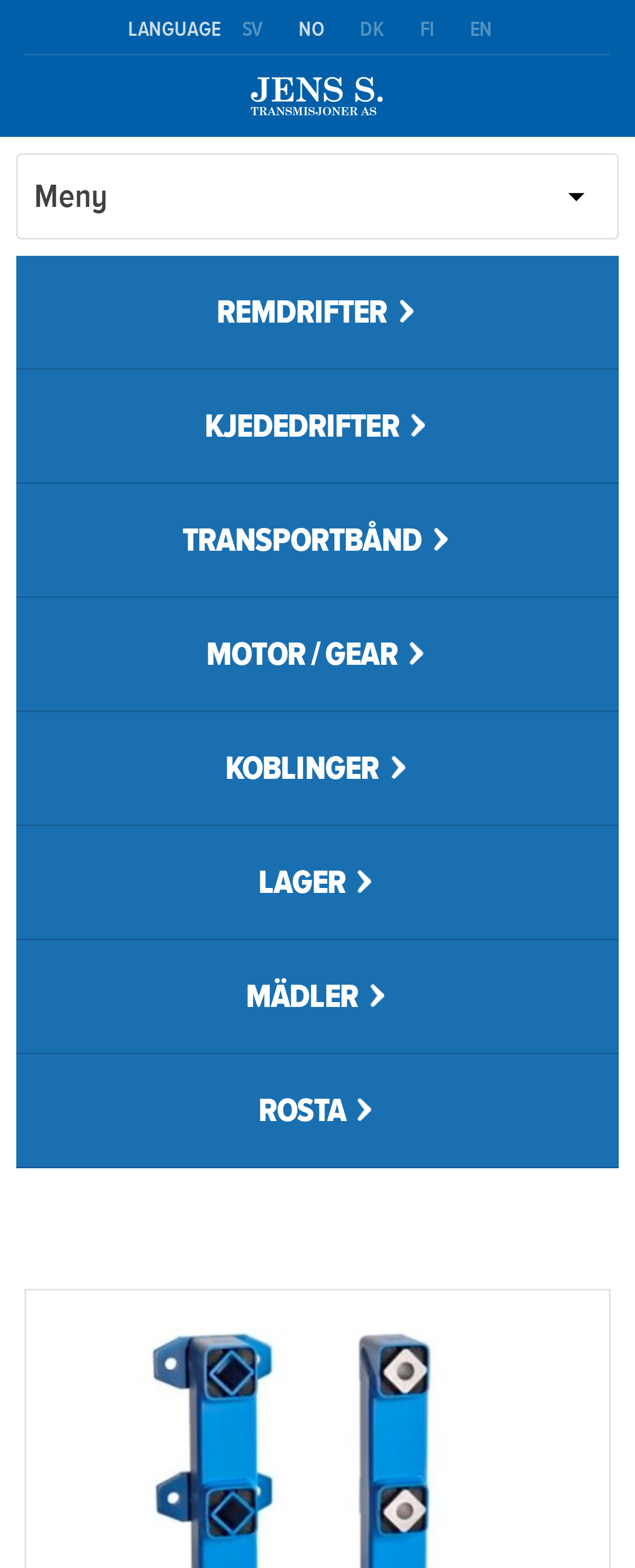Locate the bounding box coordinates of the area that needs to be clicked to fulfill the following instruction: "Click on the combobox". The coordinates should be in the format of four float numbers between 0 and 1, namely [left, top, right, bottom].

[0.026, 0.098, 0.974, 0.153]